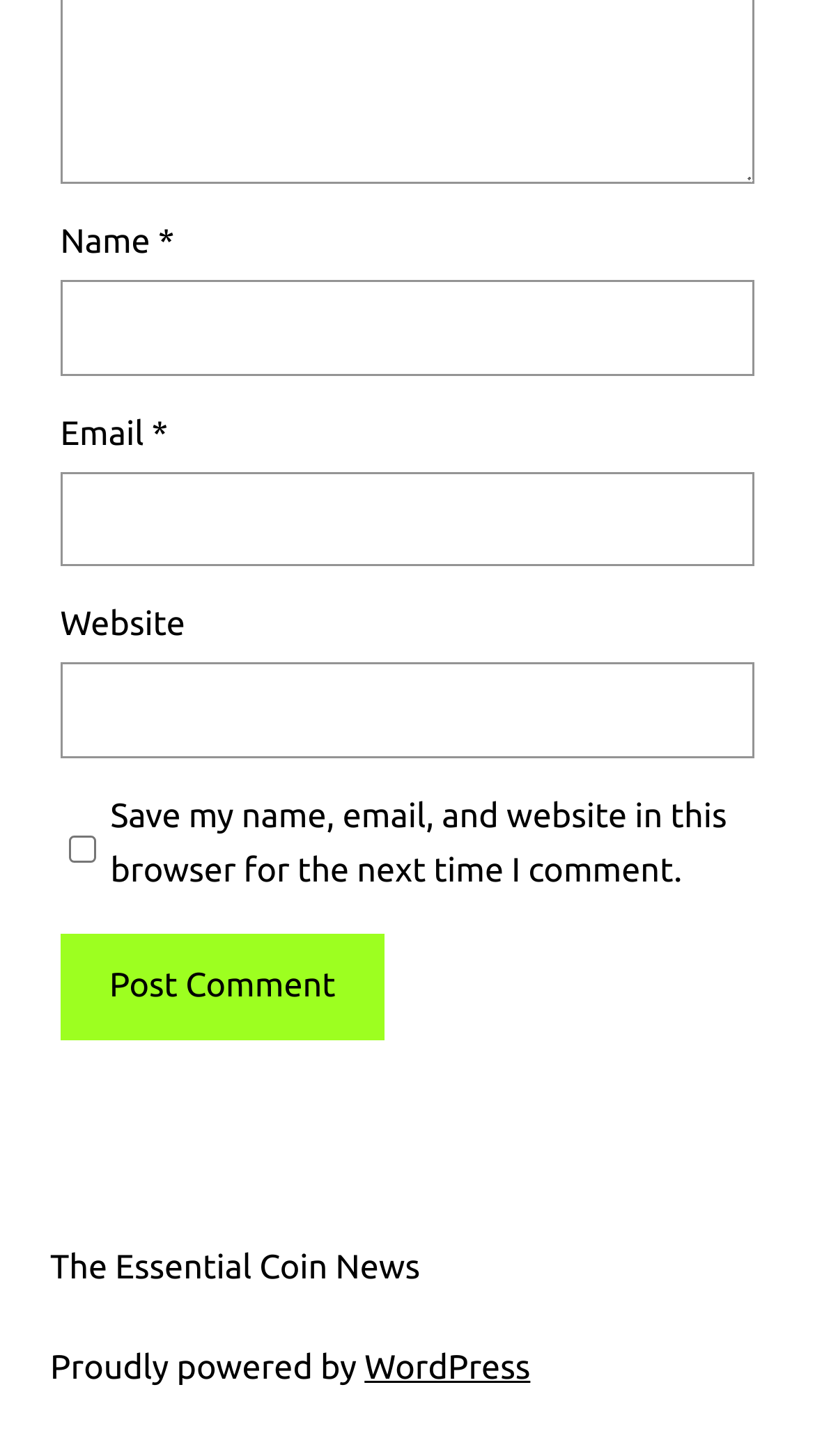Is the 'Website' field required in the comment form?
Based on the image, respond with a single word or phrase.

No